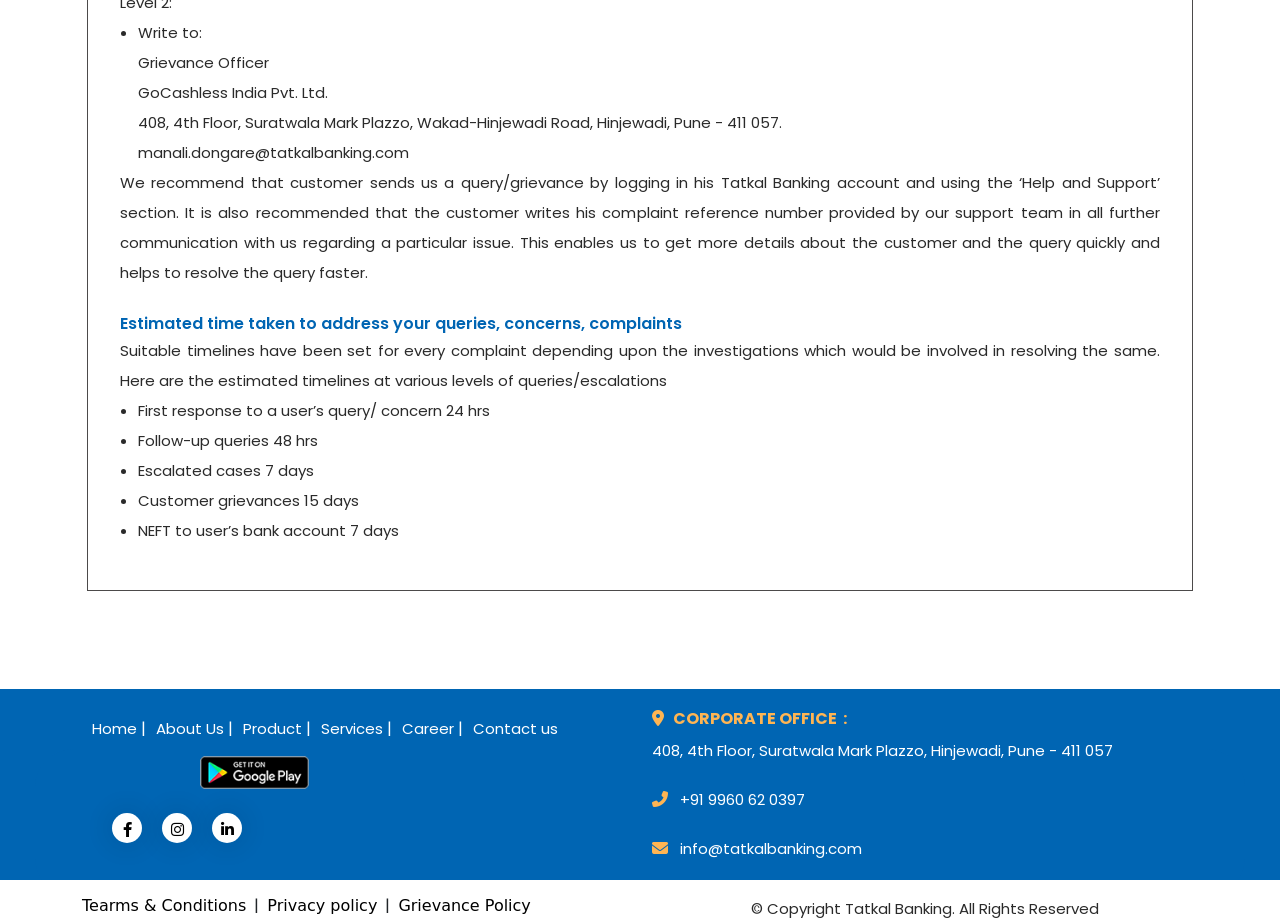Provide the bounding box coordinates of the UI element that matches the description: "Tearms & Conditions".

[0.064, 0.969, 0.192, 0.99]